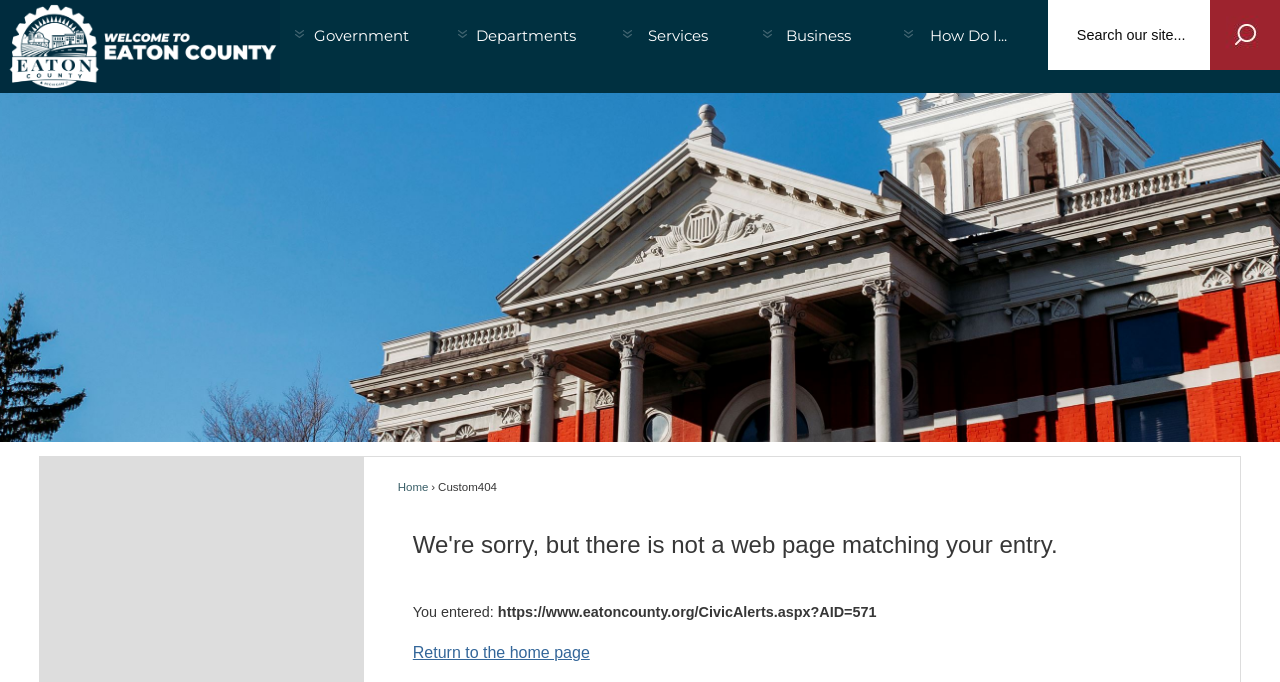Locate the bounding box coordinates of the item that should be clicked to fulfill the instruction: "Search for something".

[0.819, 0.0, 1.0, 0.103]